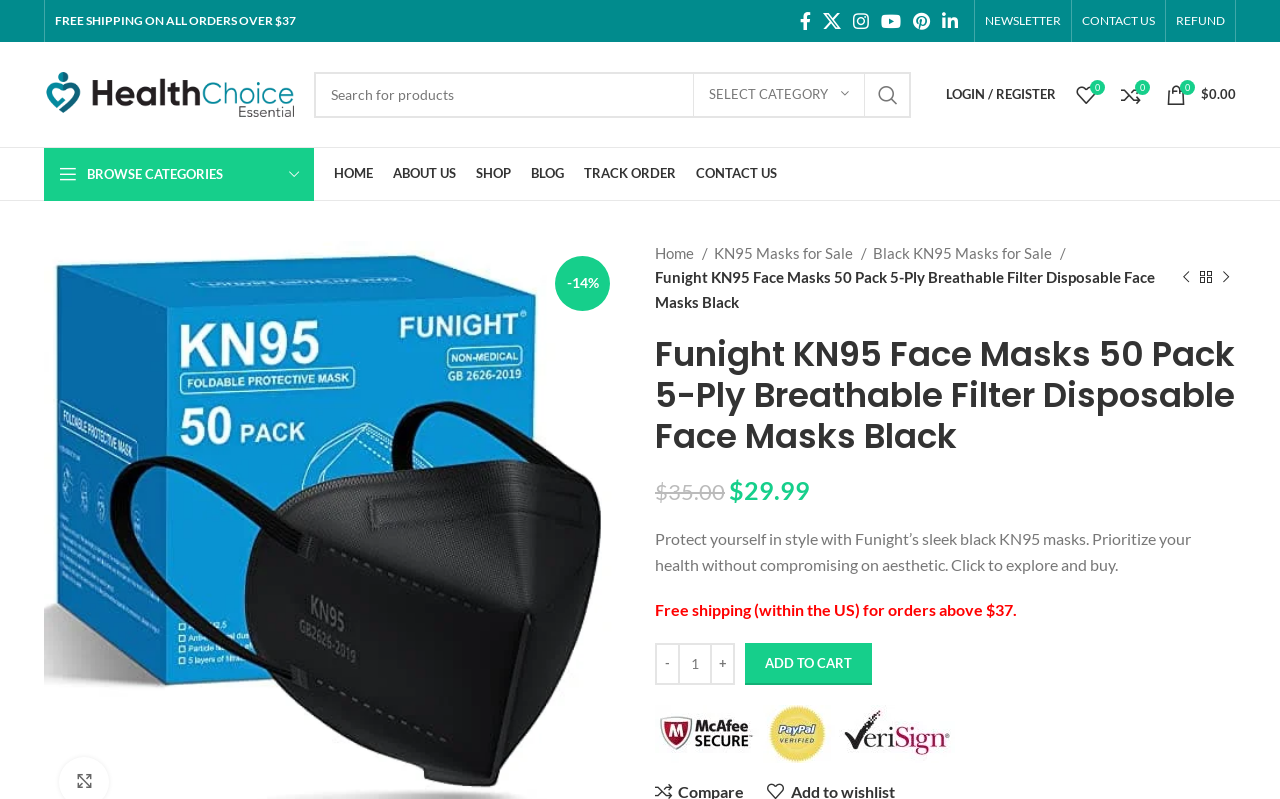Create an in-depth description of the webpage, covering main sections.

This webpage is about Funight KN95 face masks, with a focus on health and protection. At the top, there is a free shipping notification for orders over $37. Below that, there are social media links and a secondary navigation menu with links to the newsletter, contact us, and refund pages. 

On the left side, there is a site logo and a search bar with a dropdown menu to select a category. Below the search bar, there are links to login/register, my wishlist, and shopping cart. 

The main navigation menu is located below the search bar, with links to home, about us, shop, blog, track order, and contact us. 

The main content of the page is about a specific product, Funight KN95 Face Masks 50 Pack 5-Ply Breathable Filter Disposable Face Masks Black. There is a breadcrumb navigation showing the product category hierarchy. The product information includes a product title, a description, and a discounted price of $29.99. There are also buttons to add the product to the cart, and to navigate to the previous or next product.

At the bottom of the page, there is a notification about free shipping within the US for orders above $37.